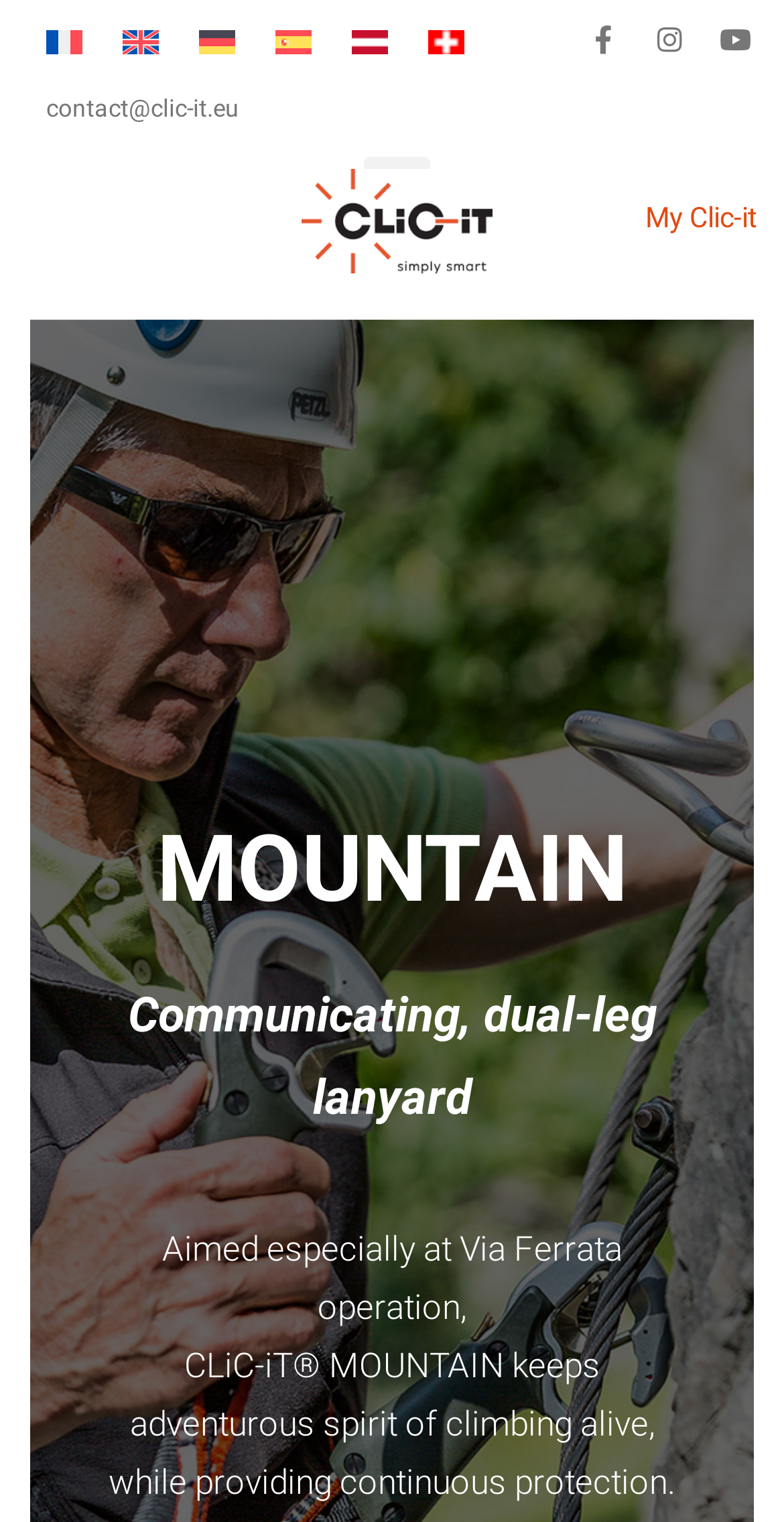Provide the bounding box coordinates of the HTML element this sentence describes: "My Clic-it".

[0.823, 0.132, 0.967, 0.153]